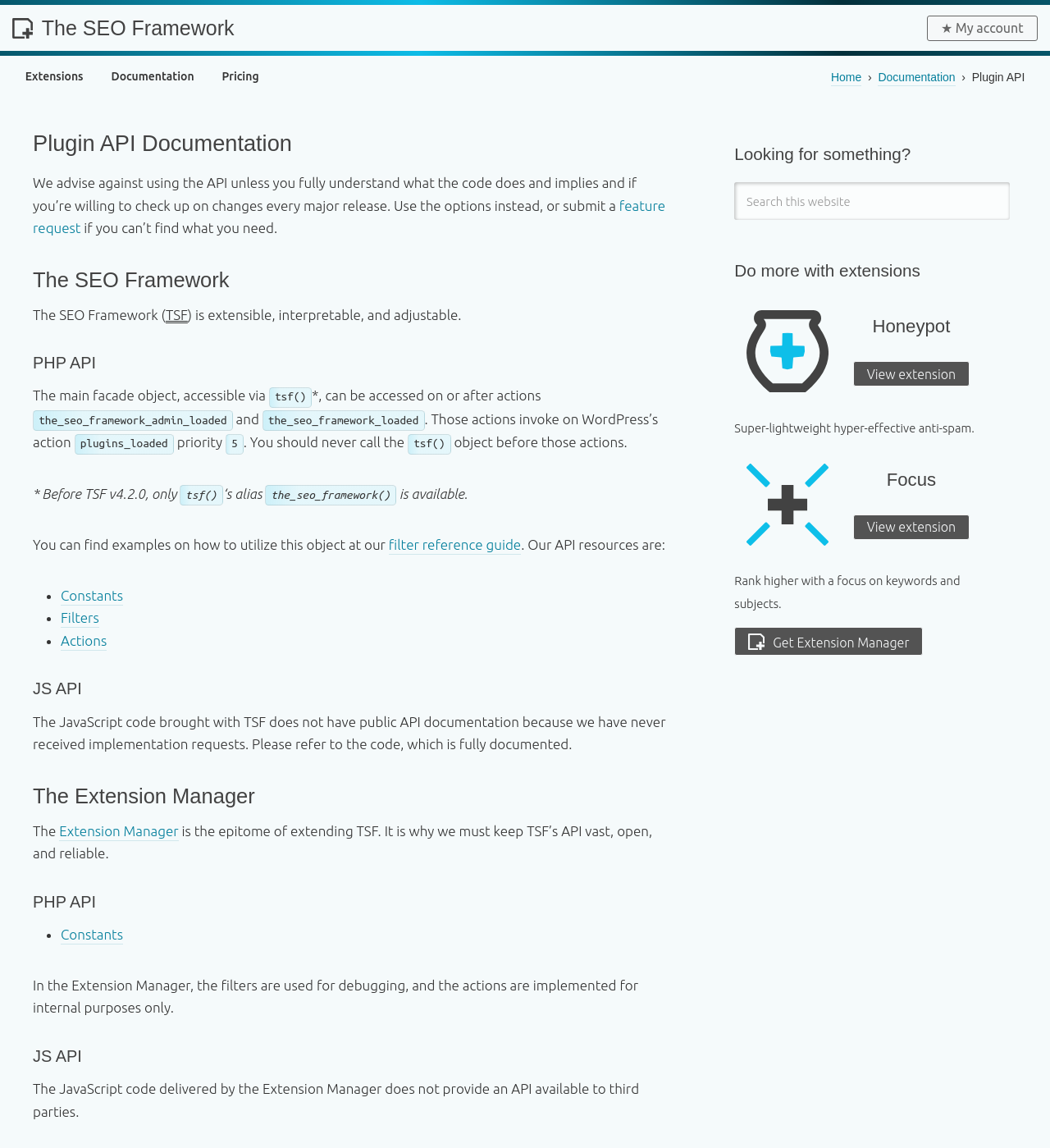Pinpoint the bounding box coordinates for the area that should be clicked to perform the following instruction: "Click on the '★︎ My account' link".

[0.883, 0.013, 0.988, 0.035]